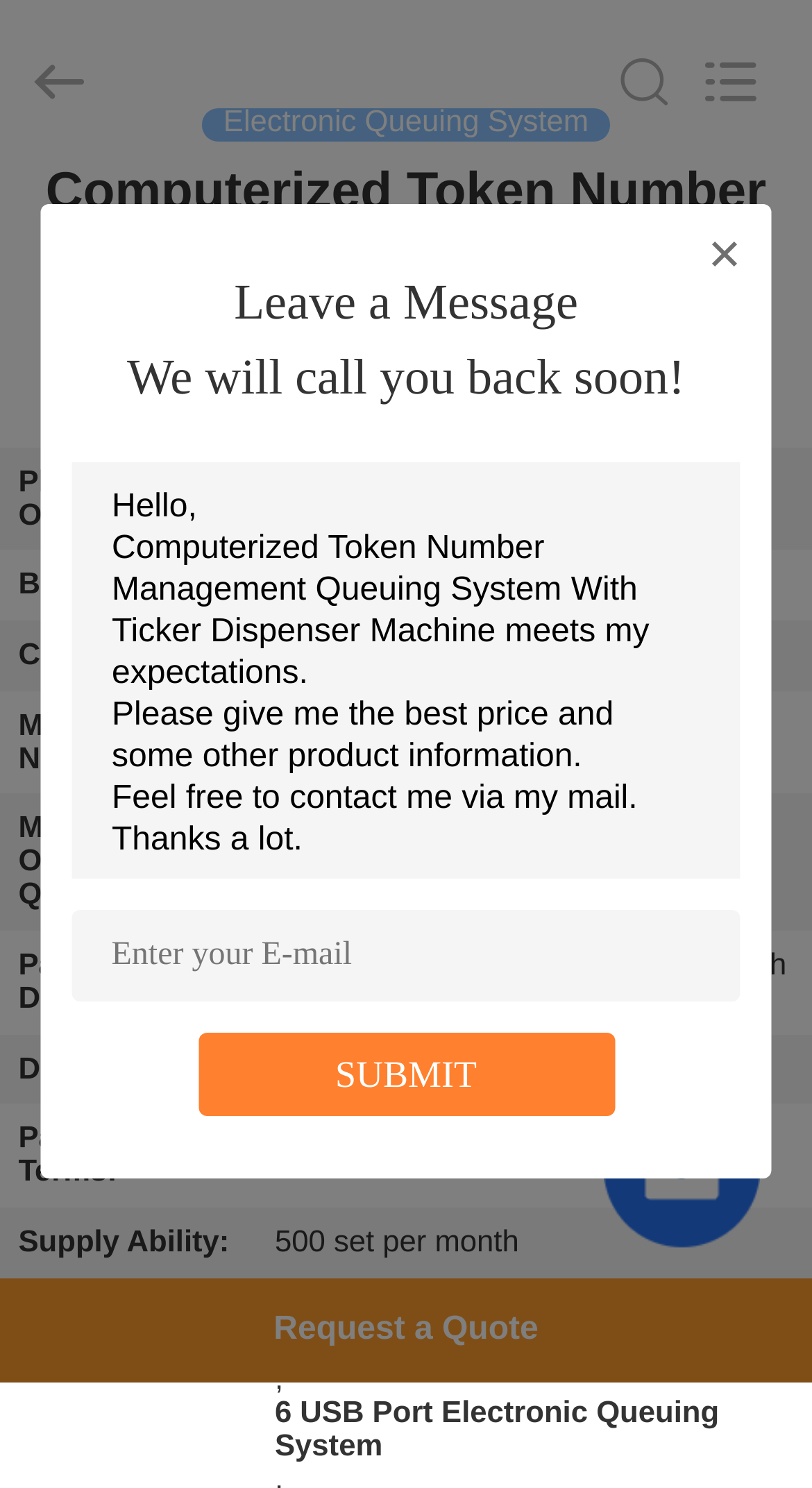Identify the bounding box coordinates of the region that should be clicked to execute the following instruction: "Go to the home page".

[0.0, 0.109, 0.192, 0.148]